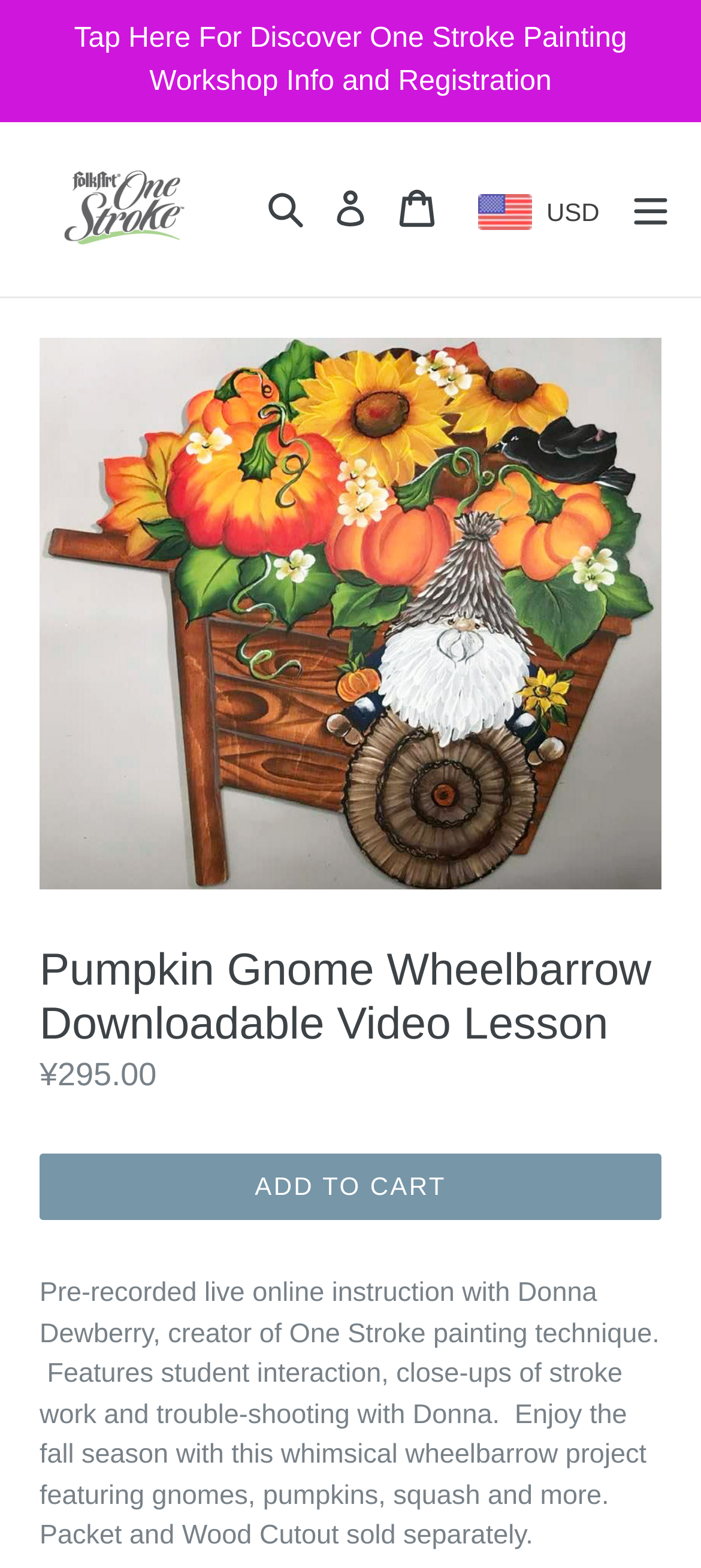Please determine the bounding box coordinates for the element with the description: "Add to cart".

[0.056, 0.735, 0.944, 0.778]